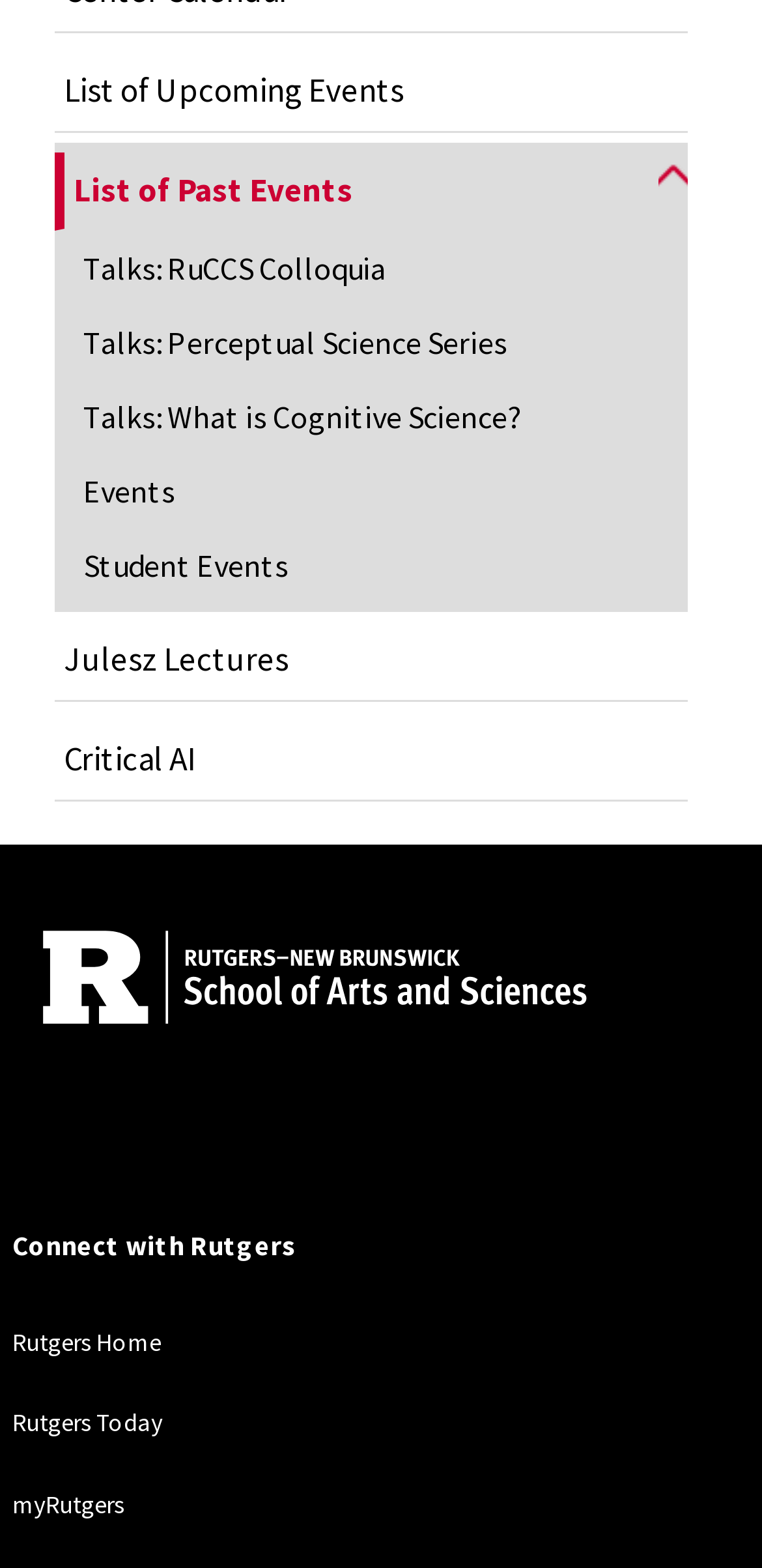Utilize the information from the image to answer the question in detail:
What is the text above the Rutgers-related links?

I looked at the bottom section of the webpage and found the heading above the Rutgers-related links, which is 'Connect with Rutgers'.